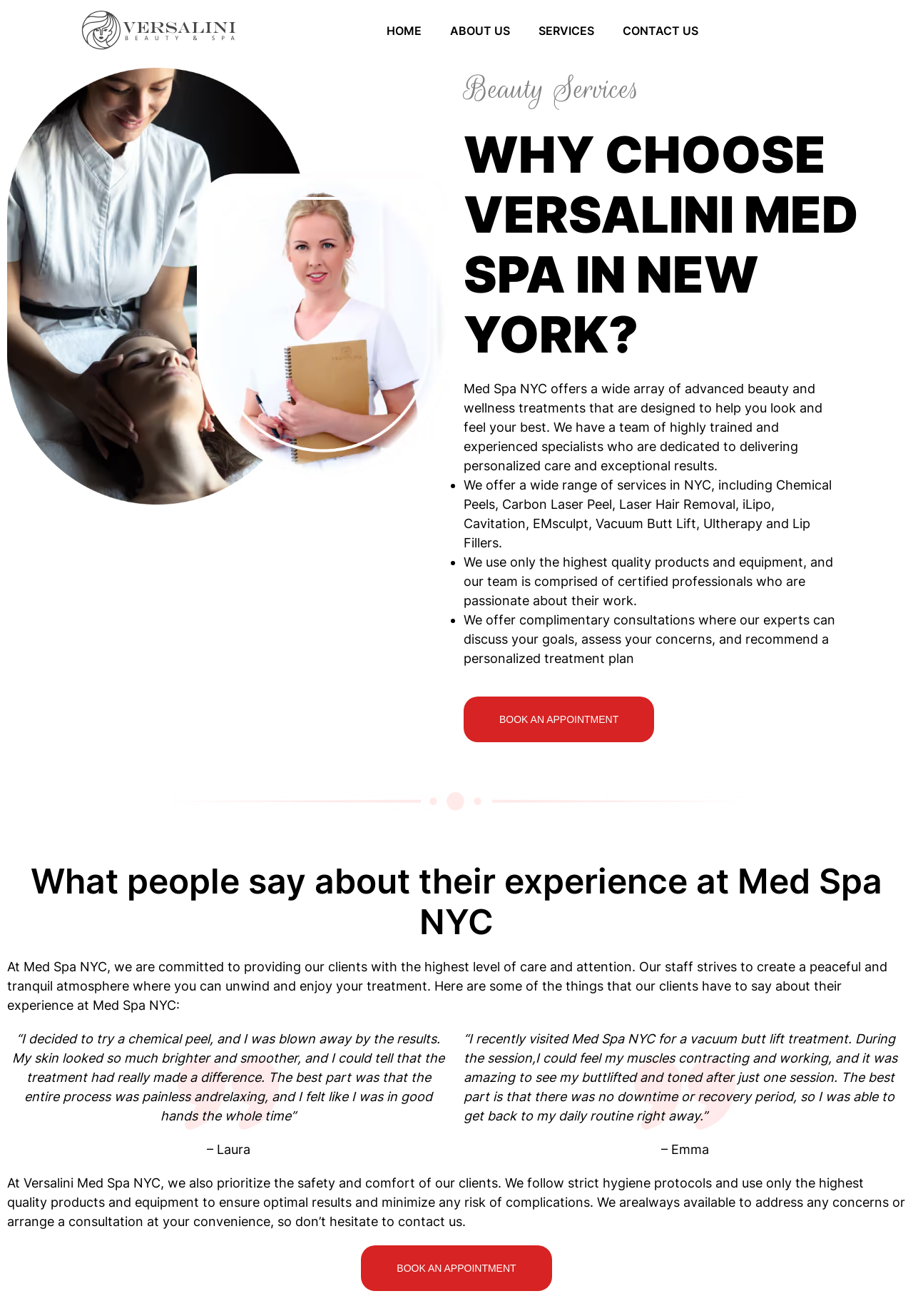Return the bounding box coordinates of the UI element that corresponds to this description: "Linkedin". The coordinates must be given as four float numbers in the range of 0 and 1, [left, top, right, bottom].

None